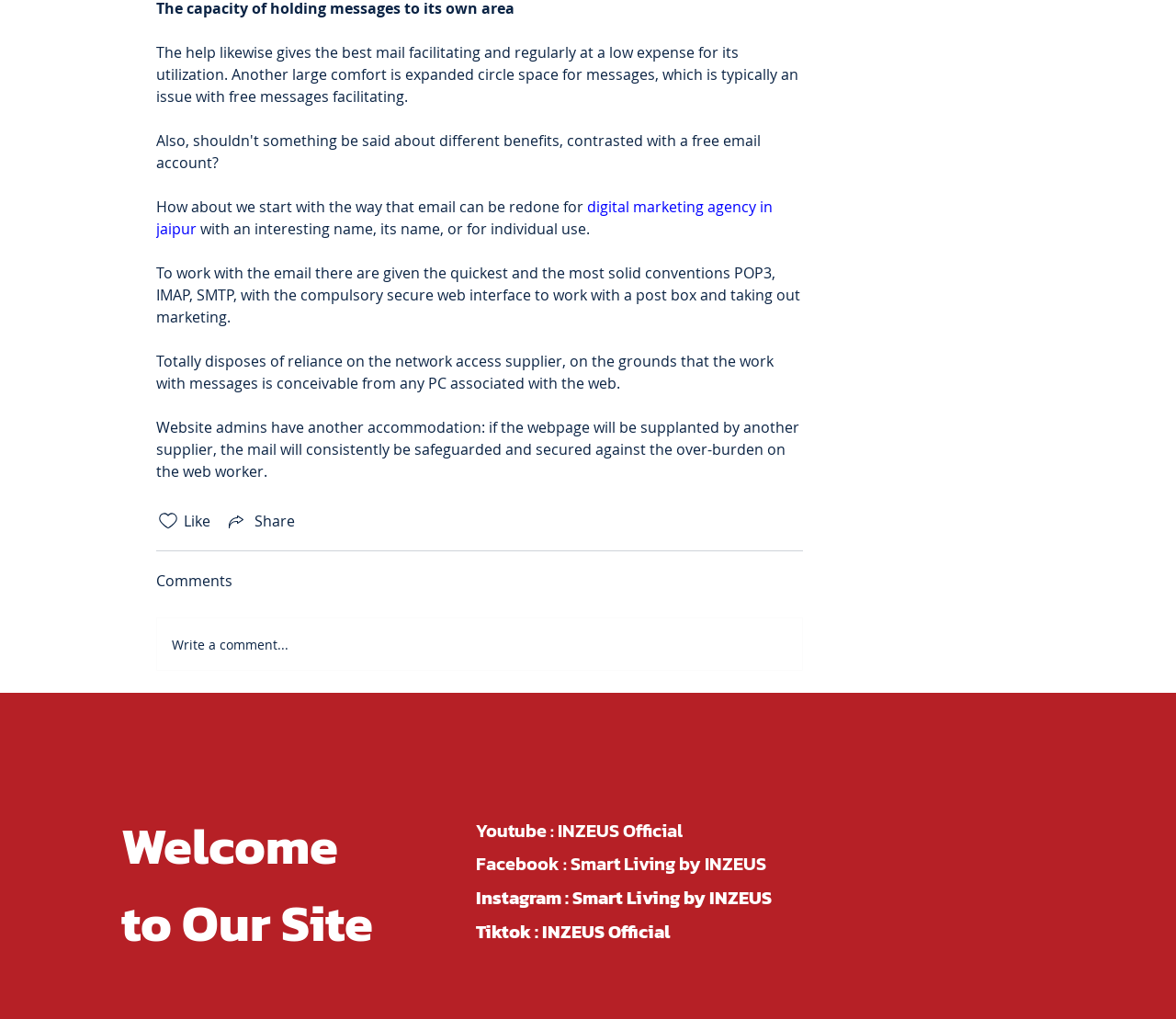Please determine the bounding box coordinates for the UI element described here. Use the format (top-left x, top-left y, bottom-right x, bottom-right y) with values bounded between 0 and 1: parent_node: Like aria-label="Likes icon unchecked"

[0.133, 0.5, 0.153, 0.521]